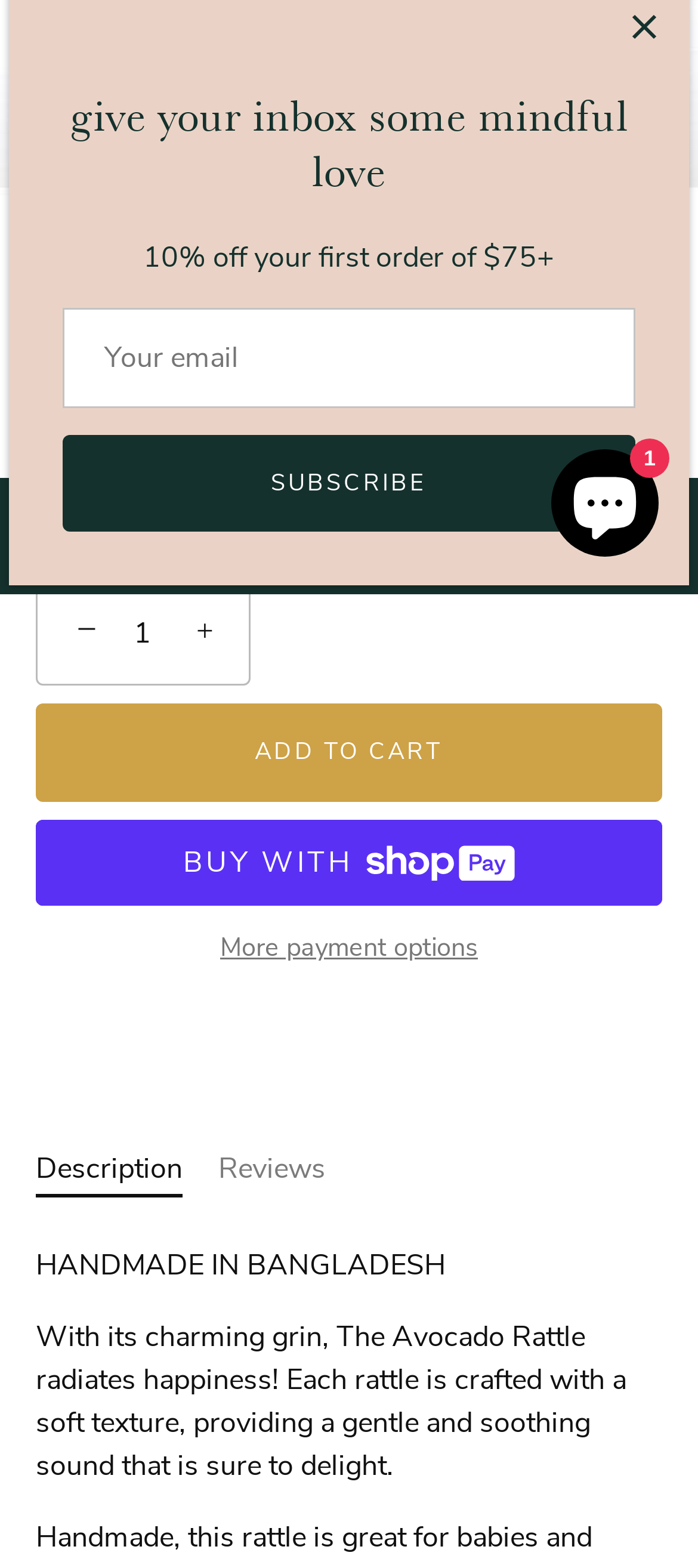Identify the bounding box of the UI component described as: "Add to Cart".

[0.051, 0.449, 0.949, 0.511]